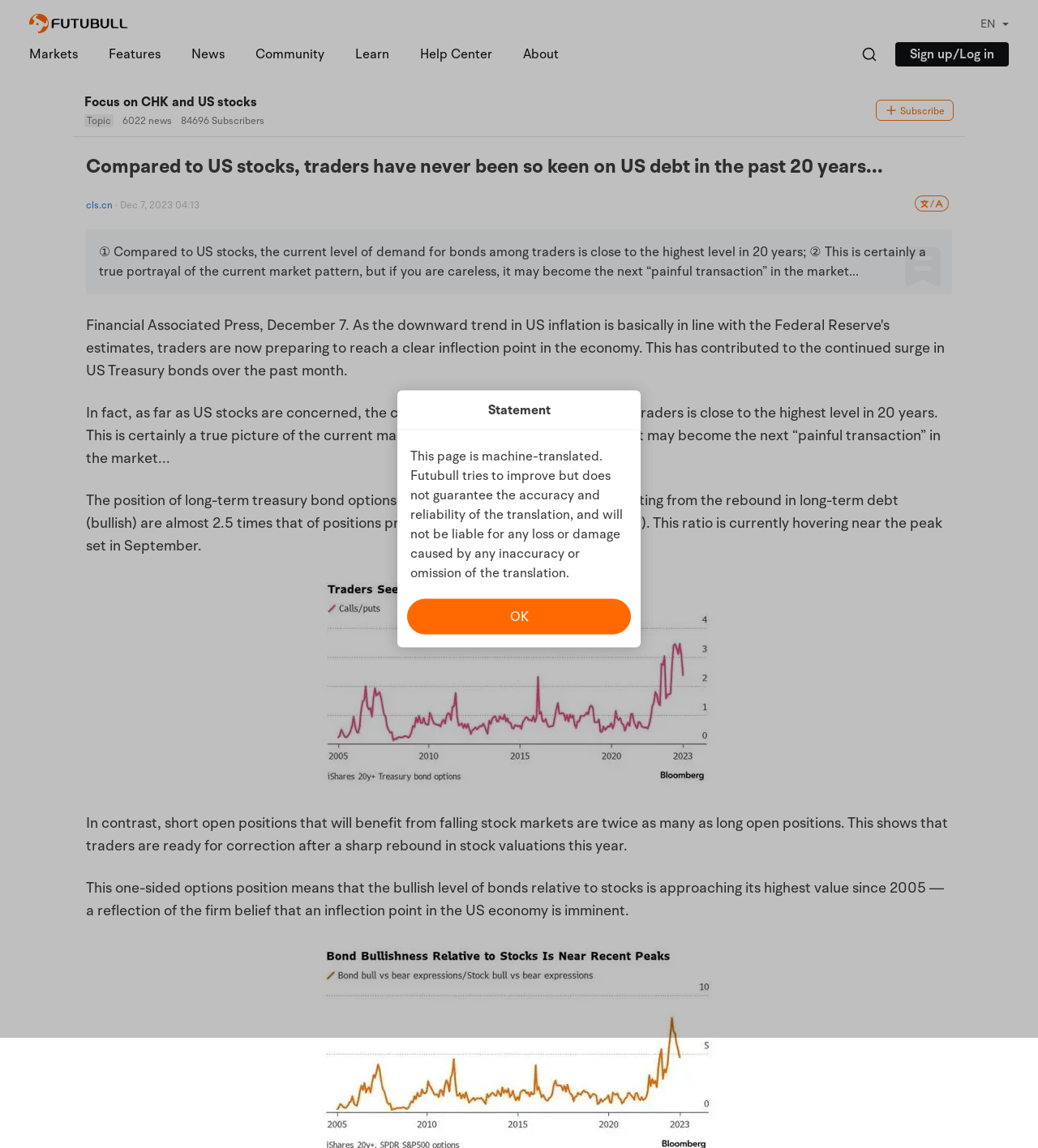Find the bounding box coordinates for the UI element that matches this description: "alt="Logo Djangojobs.Net"".

None